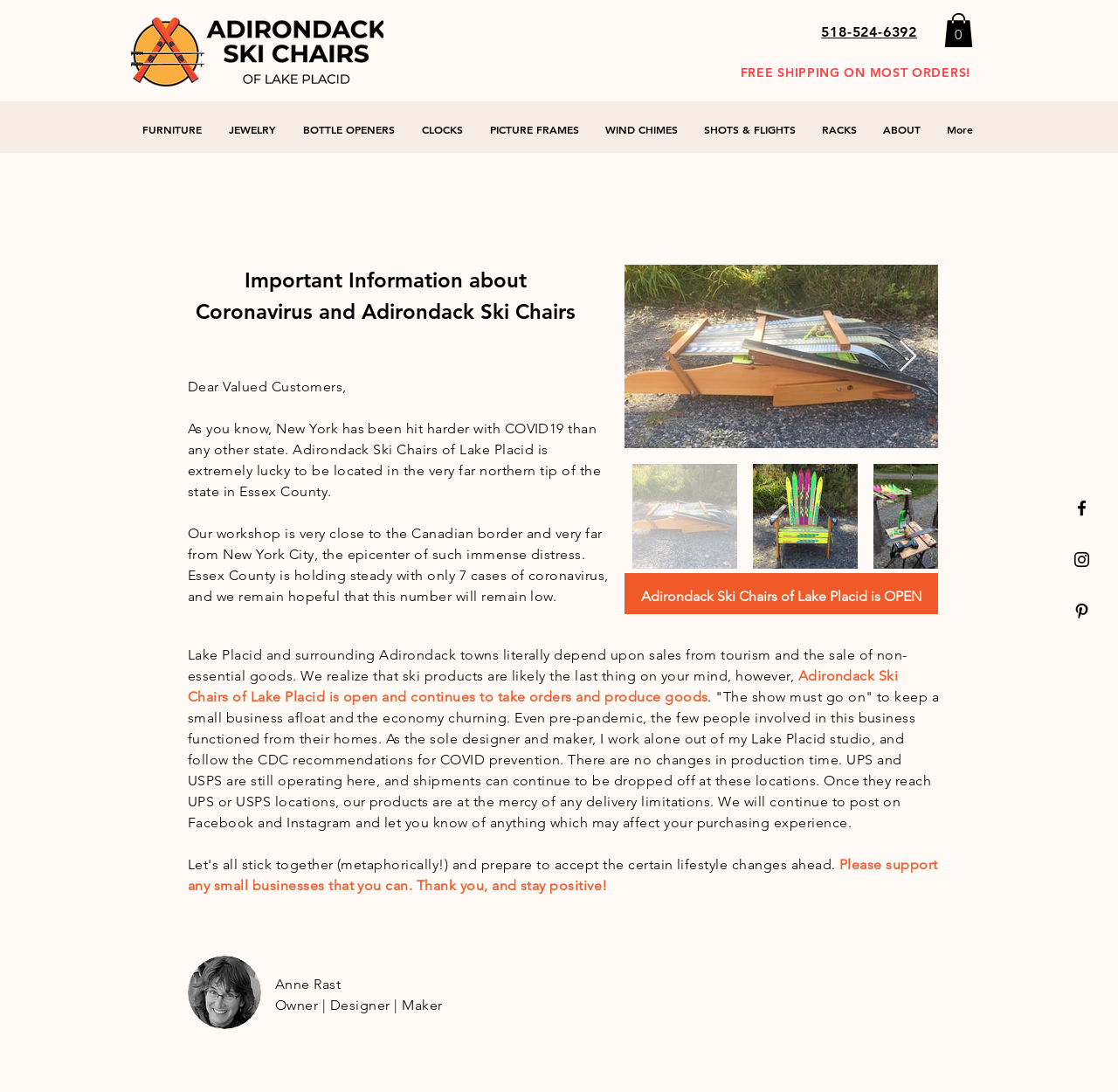Please identify the bounding box coordinates of the clickable area that will allow you to execute the instruction: "Click the 'Post Comment' button".

None